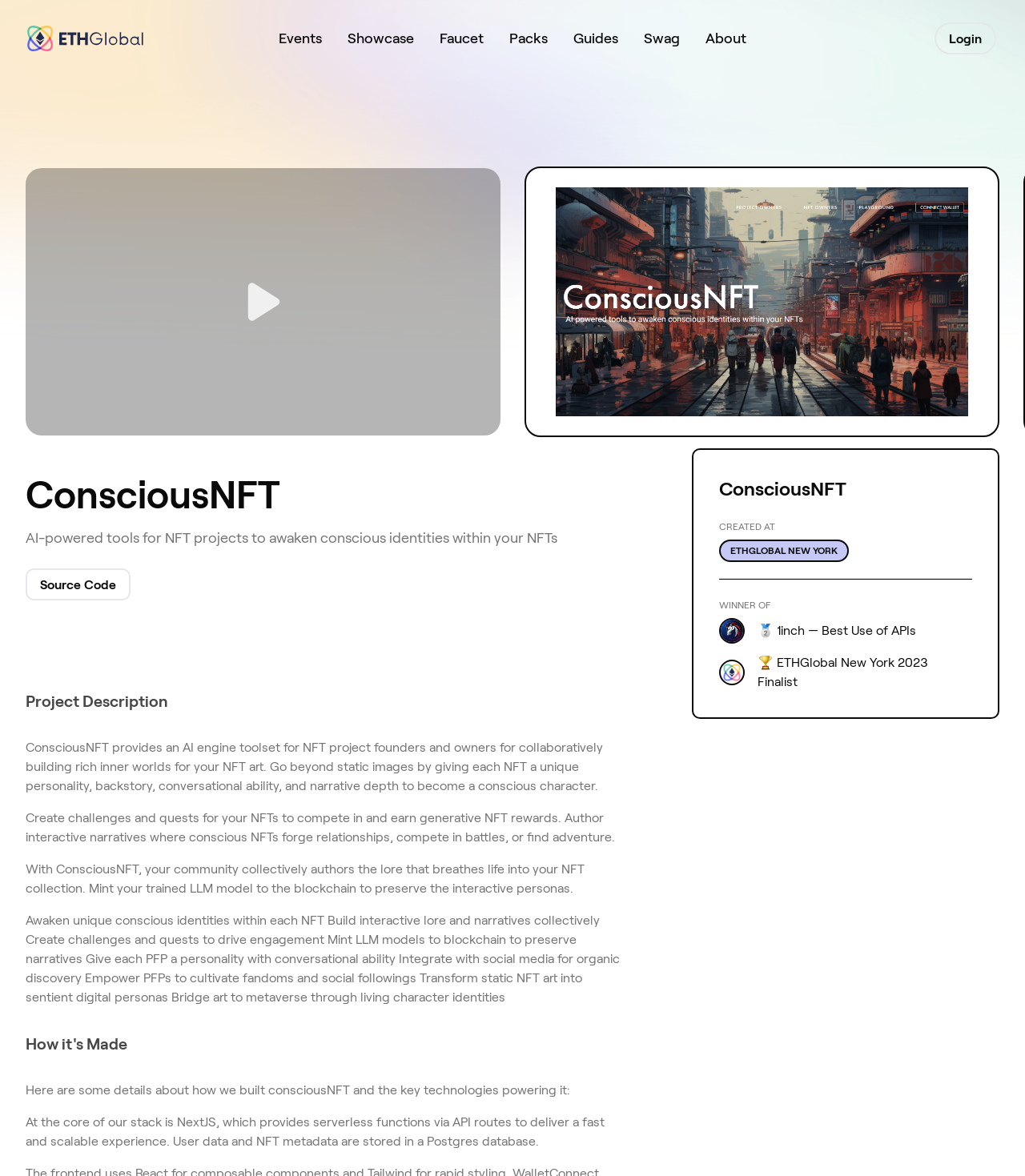Provide the bounding box coordinates of the UI element that matches the description: "Source Code".

[0.025, 0.483, 0.127, 0.51]